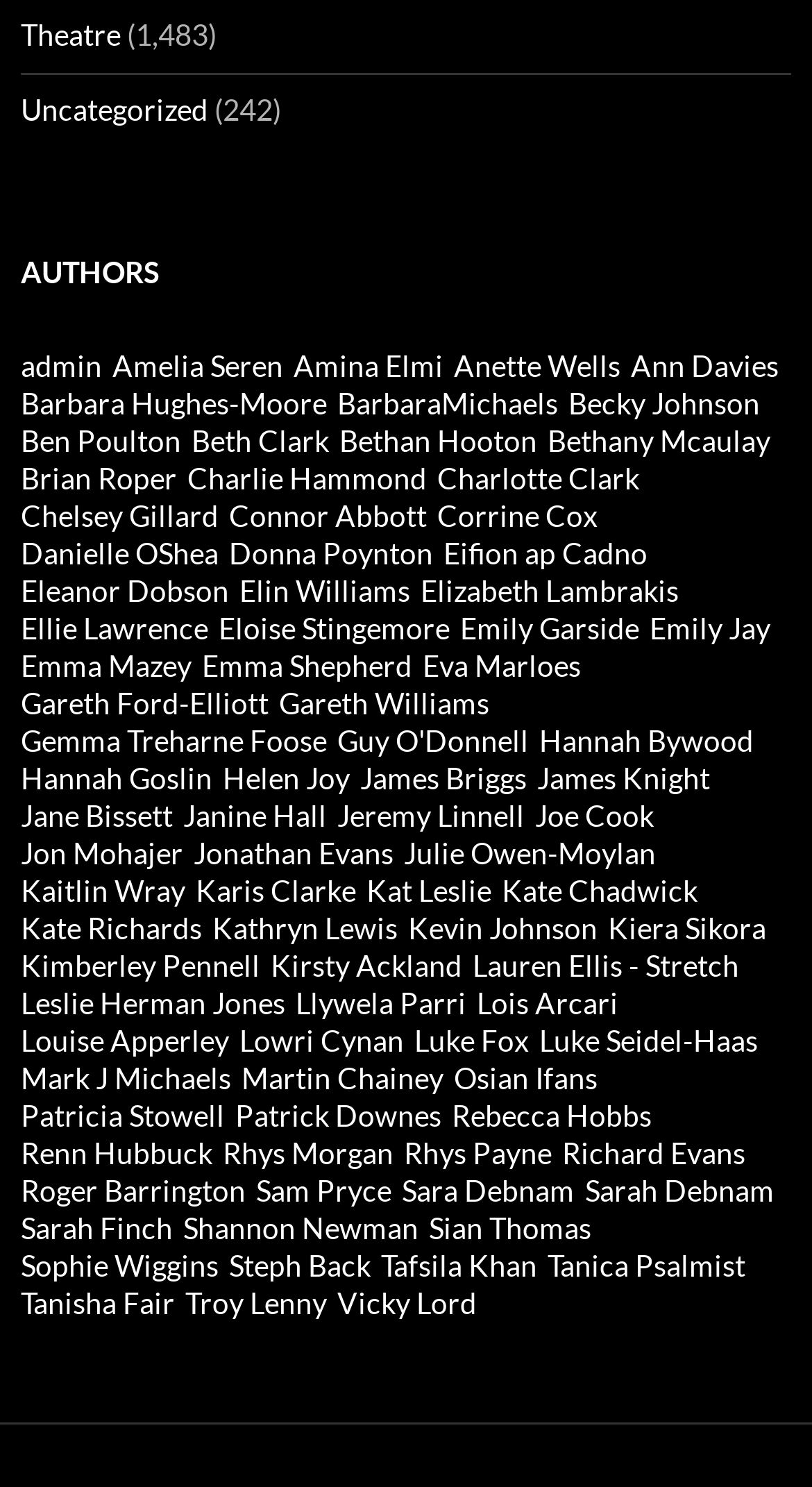How many authors' names start with the letter 'E'?
Based on the visual, give a brief answer using one word or a short phrase.

7